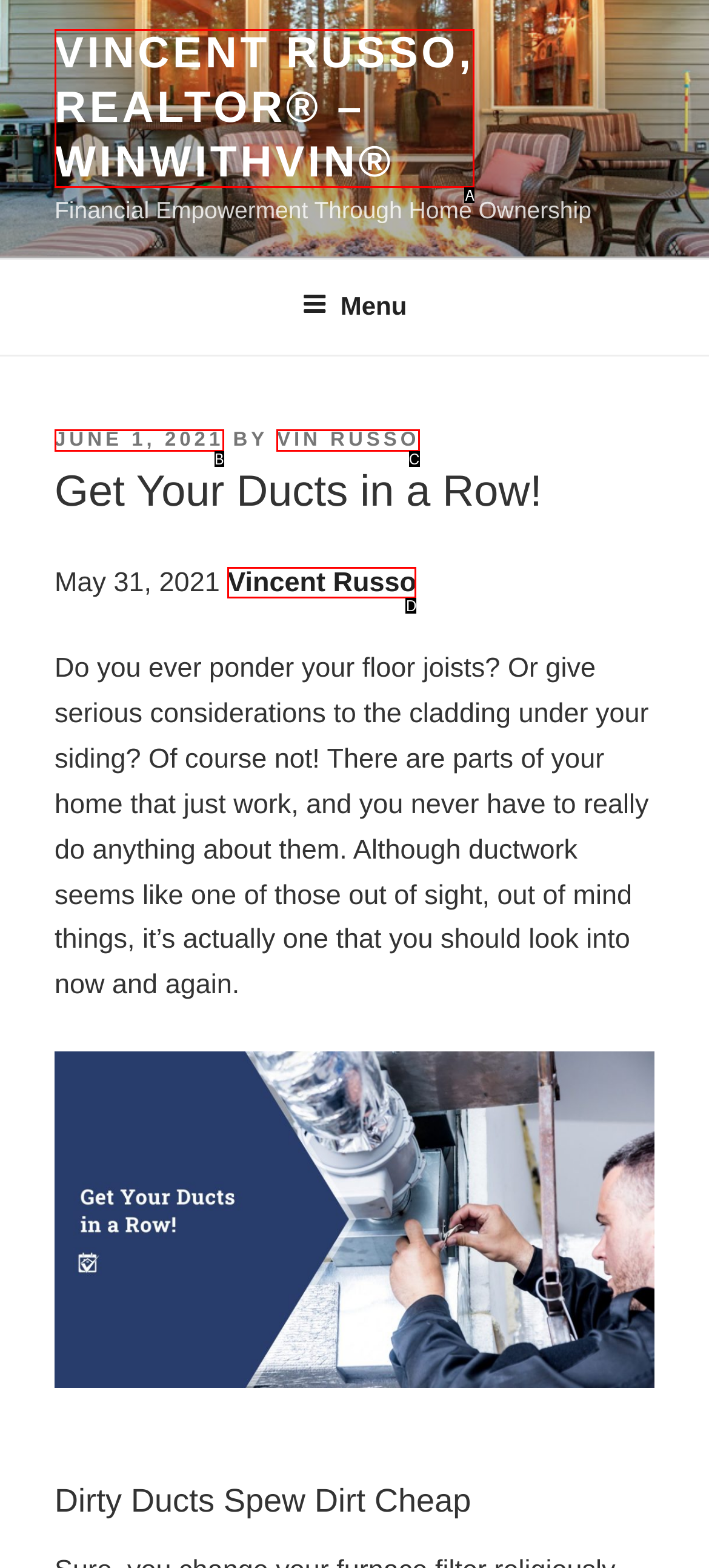Identify the HTML element that matches the description: Vincent Russo. Provide the letter of the correct option from the choices.

D